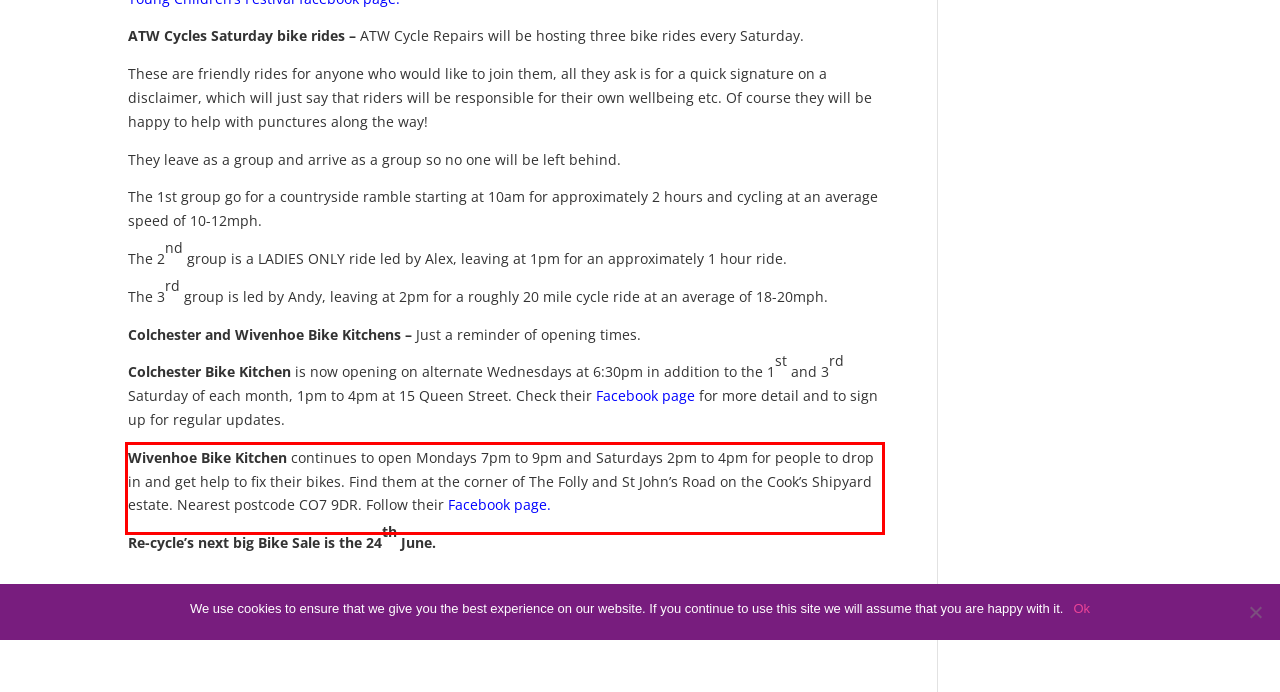Locate the red bounding box in the provided webpage screenshot and use OCR to determine the text content inside it.

Wivenhoe Bike Kitchen continues to open Mondays 7pm to 9pm and Saturdays 2pm to 4pm for people to drop in and get help to fix their bikes. Find them at the corner of The Folly and St John’s Road on the Cook’s Shipyard estate. Nearest postcode CO7 9DR. Follow their Facebook page.